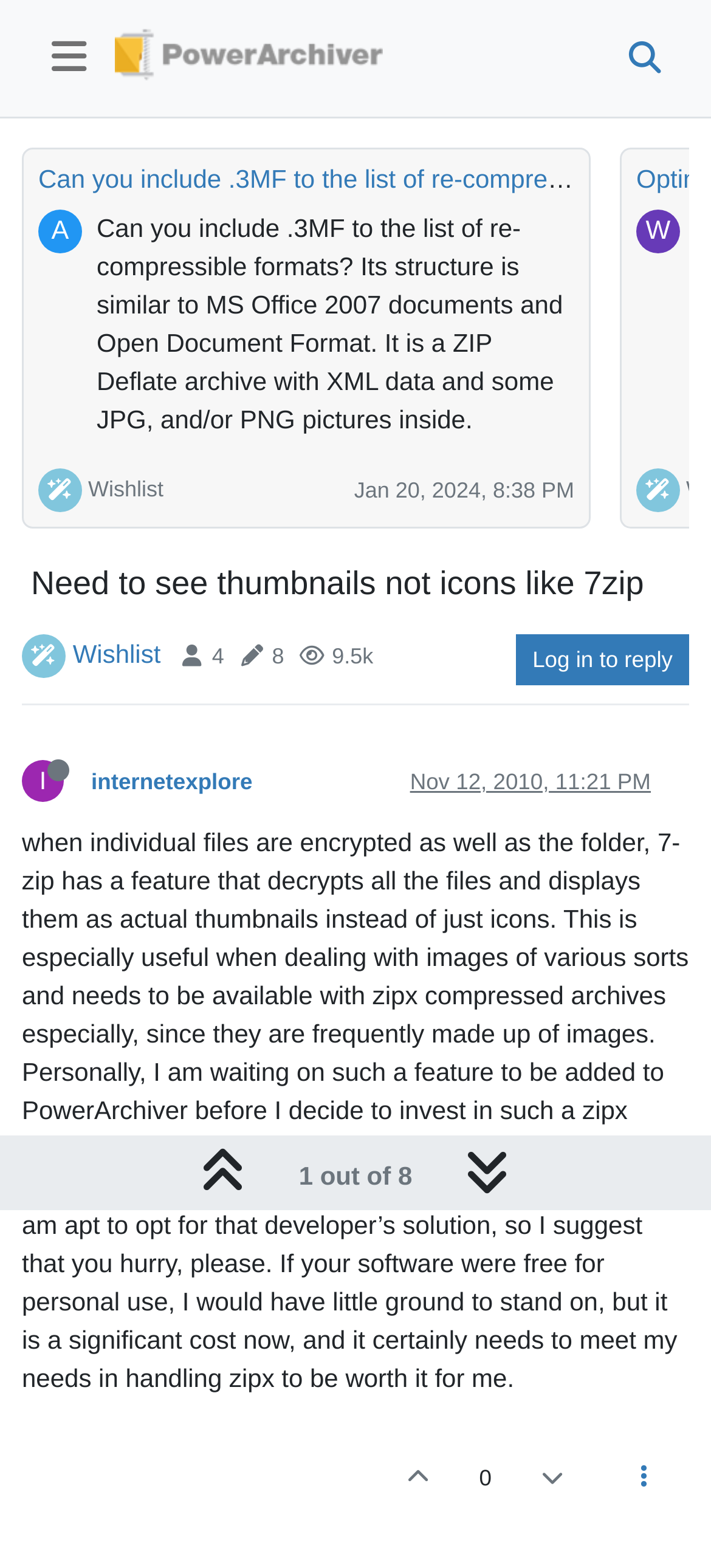How many views does the post have?
Answer with a single word or short phrase according to what you see in the image.

9.5k